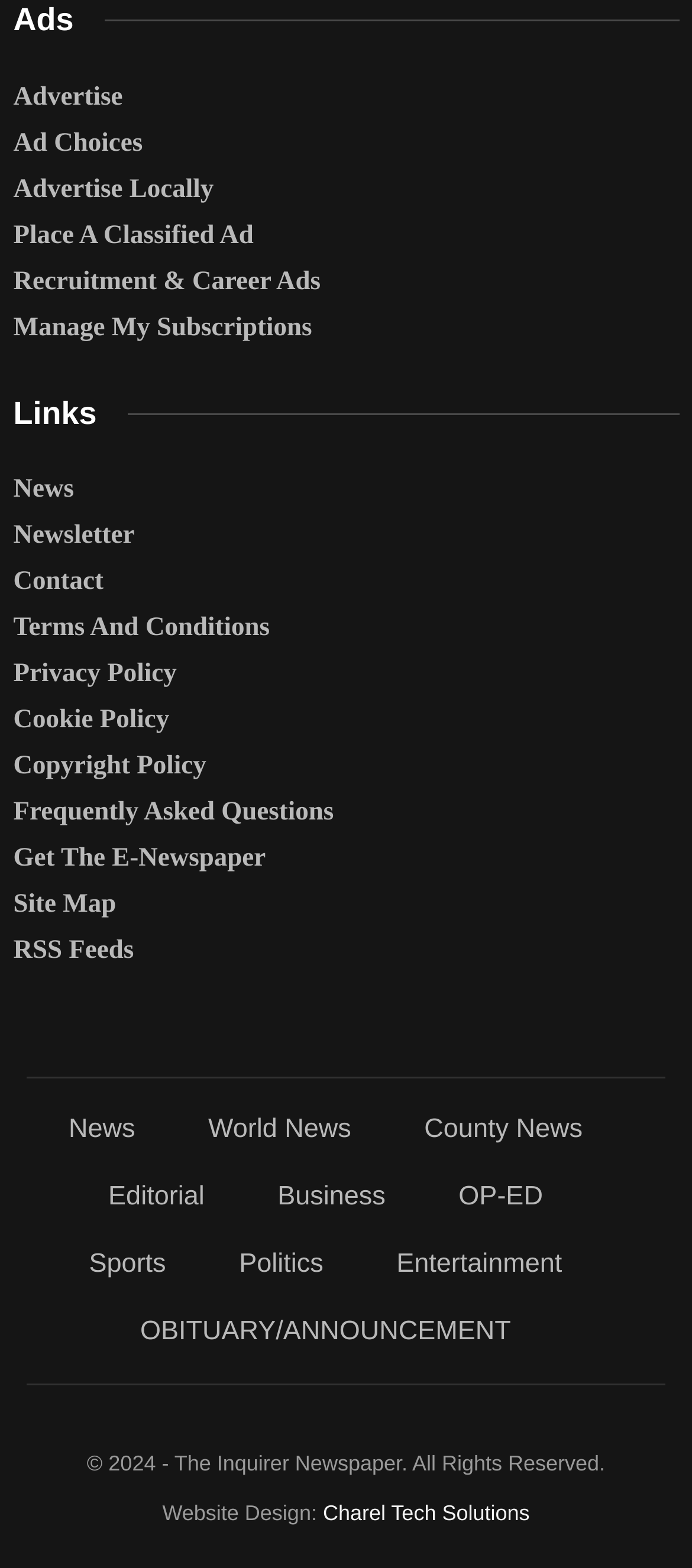Could you find the bounding box coordinates of the clickable area to complete this instruction: "browse Solitaire apps"?

None